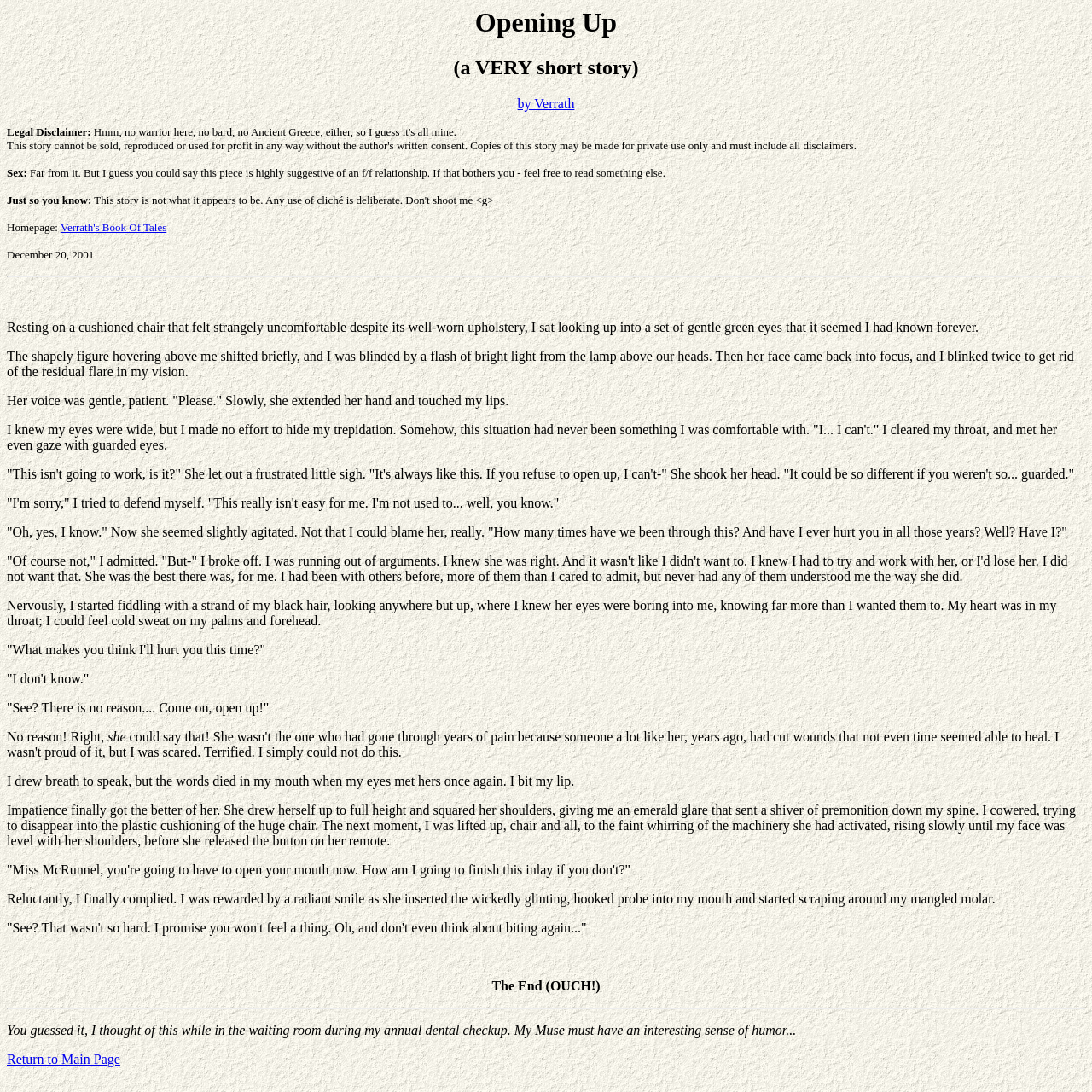What is the main character's attitude towards the dentist?
Please use the image to deliver a detailed and complete answer.

The main character is apprehensive towards the dentist, as shown by their reluctance to open up and their fear of being hurt, despite the dentist's reassurances.